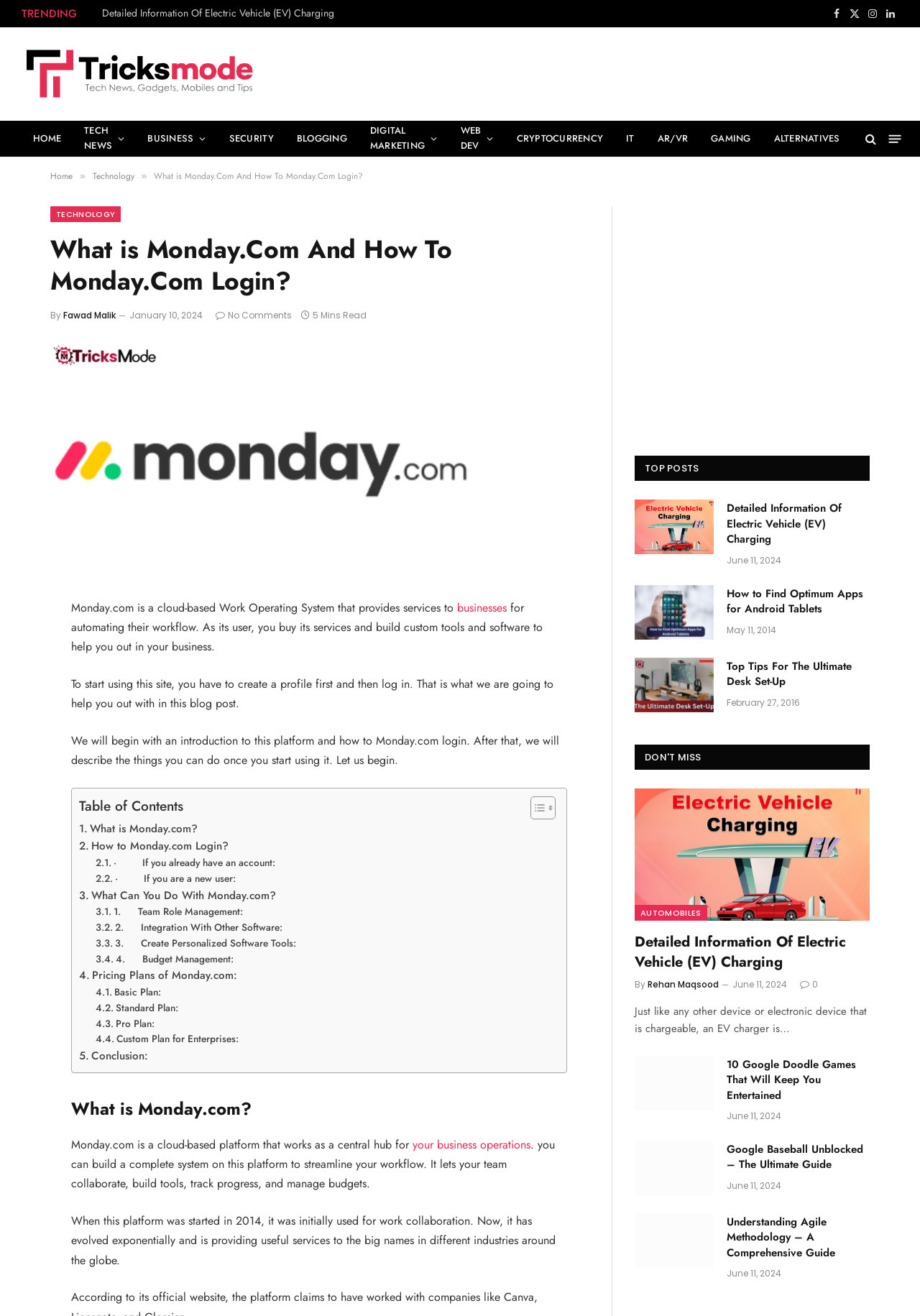Identify the coordinates of the bounding box for the element that must be clicked to accomplish the instruction: "Check the 'Contact Us' page".

None